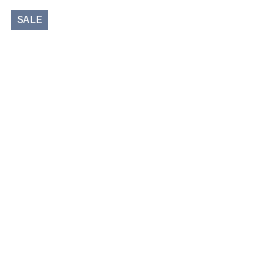Are the vape products from a single brand?
Based on the image, please offer an in-depth response to the question.

The caption specifically mentions the ELF BAR line, which suggests that the vape products featured in the image are from a single brand, namely ELF BAR.